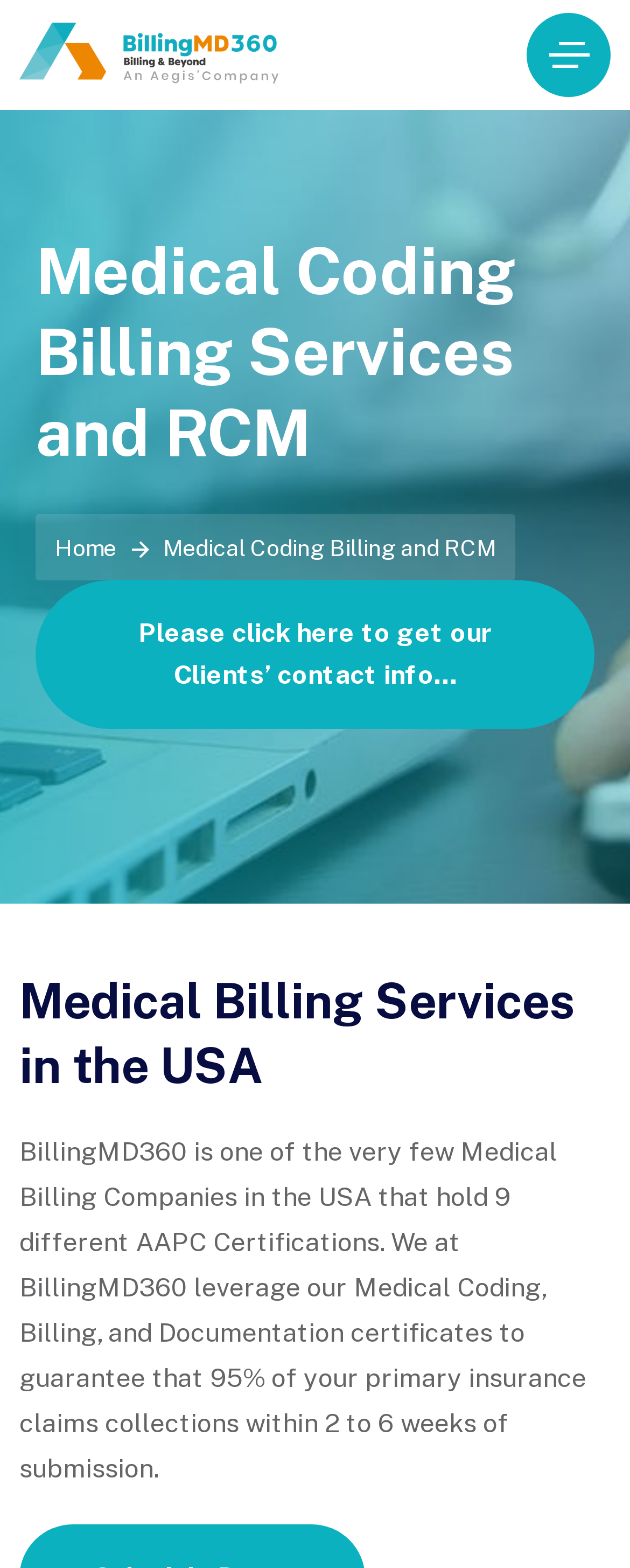What is the guarantee of primary insurance claims collection?
Provide a fully detailed and comprehensive answer to the question.

According to the webpage content, specifically the sentence 'We at BillingMD360 leverage our Medical Coding, Billing, and Documentation certificates to guarantee that 95% of your primary insurance claims collections within 2 to 6 weeks of submission.', it is clear that BillingMD360 guarantees 95% of primary insurance claims collection within 2-6 weeks of submission.